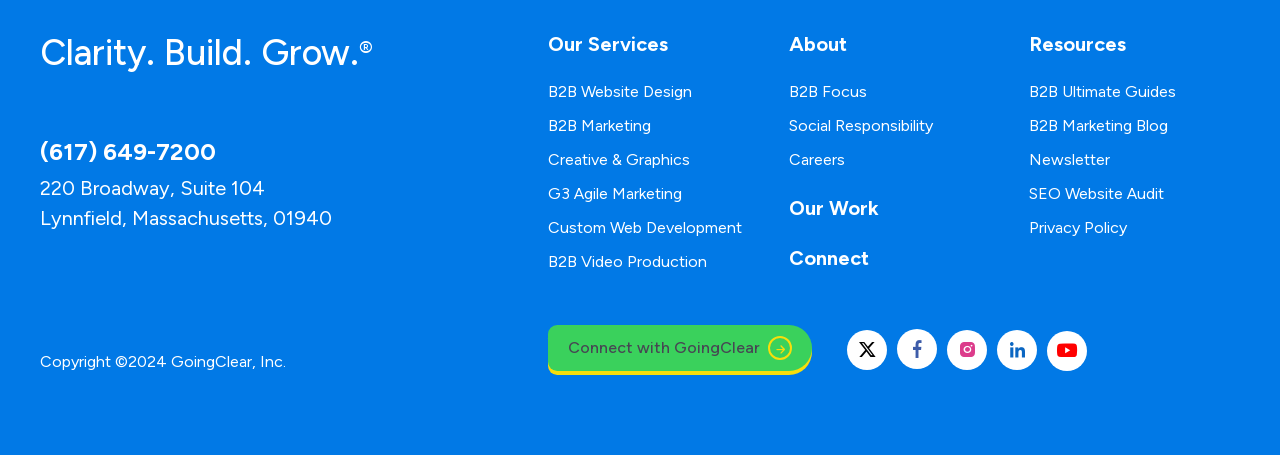What is the company name?
Provide a detailed answer to the question using information from the image.

The company name can be inferred from the link 'Connect with GoingClear' and the copyright information 'Copyright ©2024 GoingClear, Inc.' at the bottom of the page.